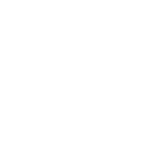Provide a thorough and detailed caption for the image.

The image features a sleek and modern design that likely serves as part of a user interface, possibly representing a functional button or icon within a digital application. Its aesthetic suggests a minimalist style, suited for contemporary web or app environments. 

In the context of the surrounding elements, which relate to music and artistic collaboration, this particular icon may play a role in navigating a gallery of music artwork or controlling playback features for audio content. This aligns with the theme of the "Electric Barbarian" release, showcasing a refined converge of technology and music exploration. The design accentuates ease of interaction, inviting users to engage with various multimedia elements seamlessly.